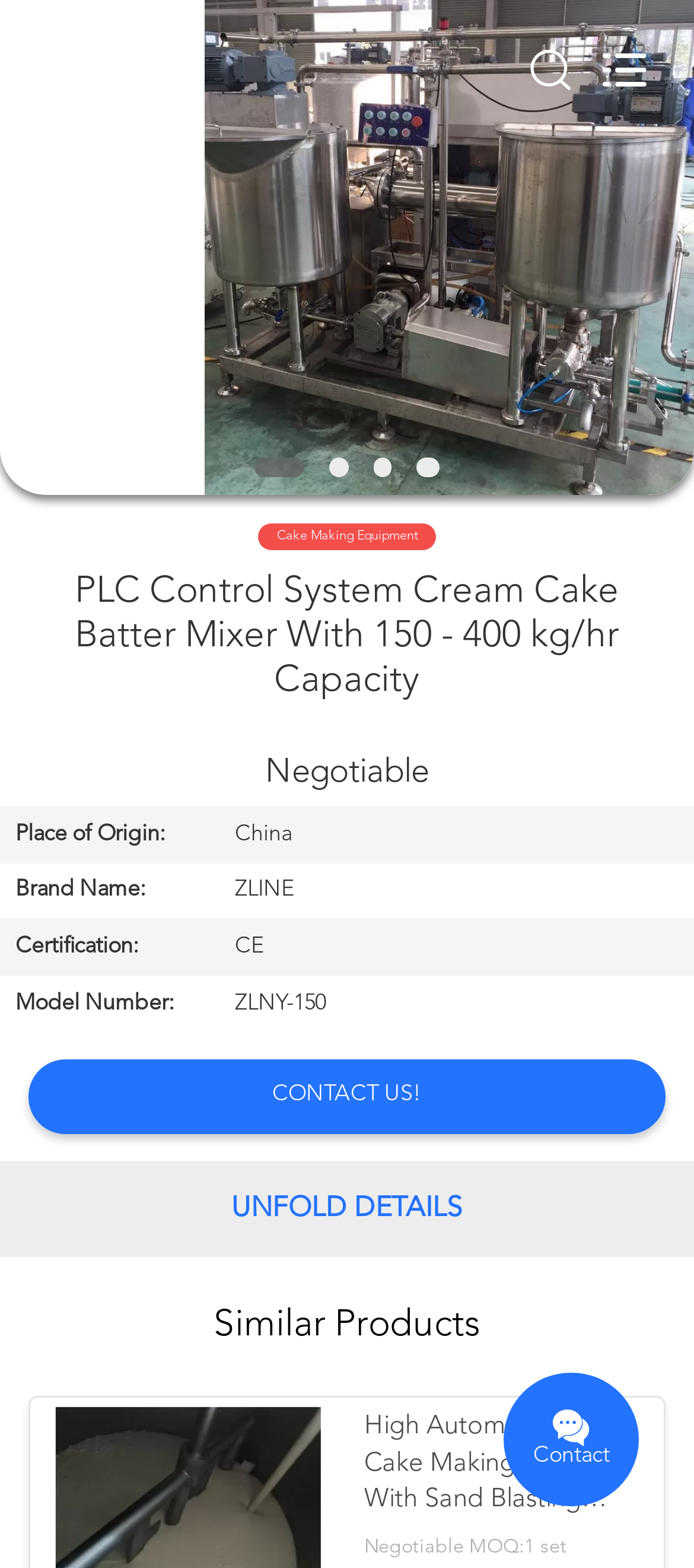Create an in-depth description of the webpage, covering main sections.

This webpage is about a PLC Control System Cream Cake Batter Mixer with a capacity of 150-400 kg/hr from Anhui Zline Bakery Machinery Co., Ltd. in China. 

At the top of the page, there is a search box and a navigation menu with links to HOME, PRODUCTS, ABOUT US, CONTACT US, REQUEST A QUOTE, NEWS, CASES, and COMPANY NEWS. Below the navigation menu, there is a copyright notice. 

On the left side of the page, there is a large image of the PLC Control System Cream Cake Batter Mixer. Above the image, there is a heading with the product name. Below the image, there is a table with product details, including the place of origin, brand name, certification, and model number. 

On the right side of the page, there is a section with a heading "Cake Making Equipment" and a link to CONTACT US. Below this section, there is a call-to-action button "CONTACT US!" and a link to unfold more details. 

At the bottom of the page, there is a section with a heading "Similar Products" and a link to a related product, High Automation Cup Cake Making Machine With Sand Blasting Surface, along with its price information.